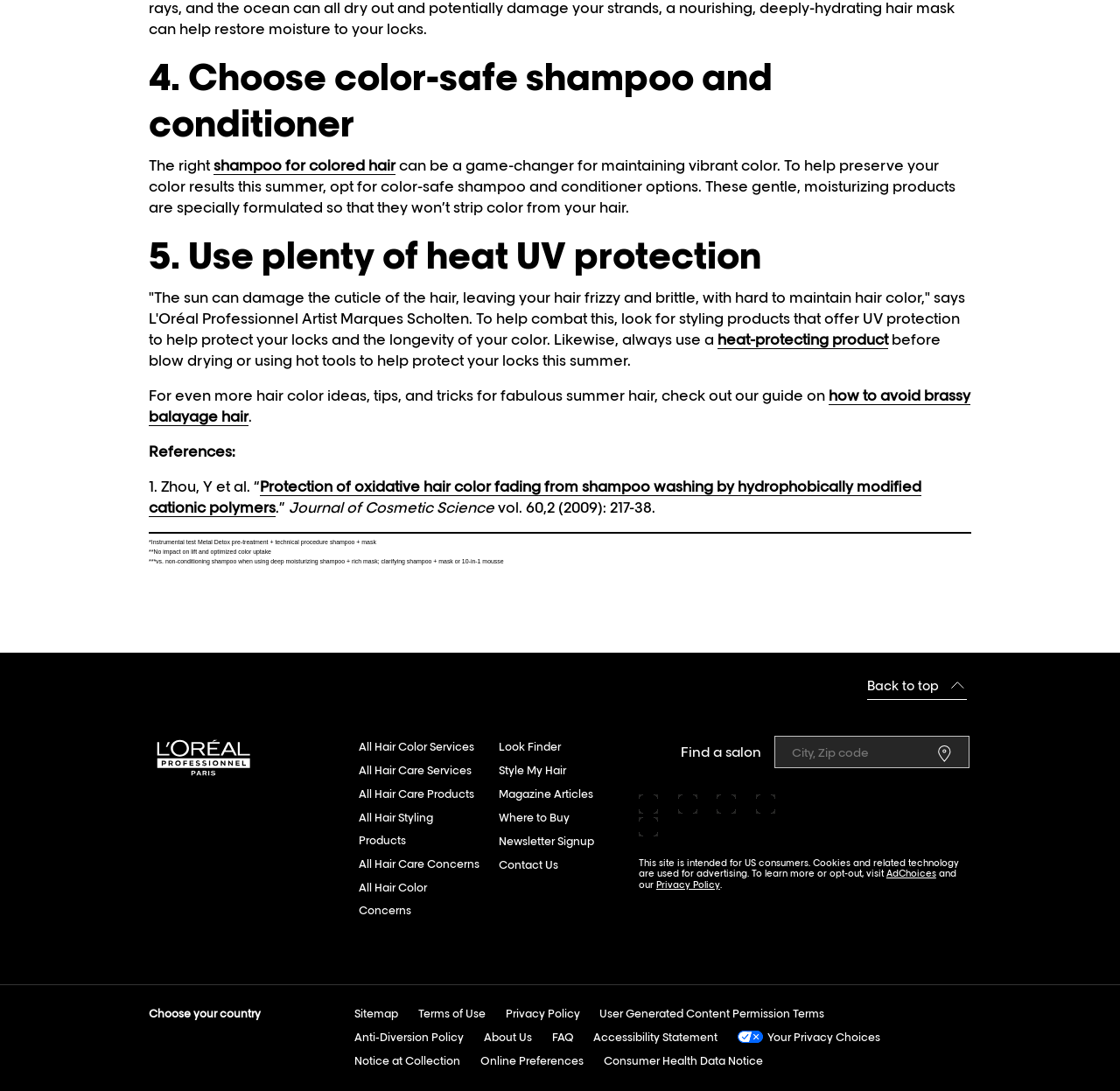What is the name of the company mentioned on the webpage?
Using the image as a reference, give an elaborate response to the question.

The webpage mentions L'Oréal Professionnel as a company that provides hair care services and products. The company is also mentioned as the source of the quote from Marques Scholten, a L'Oréal Professionnel Artist.